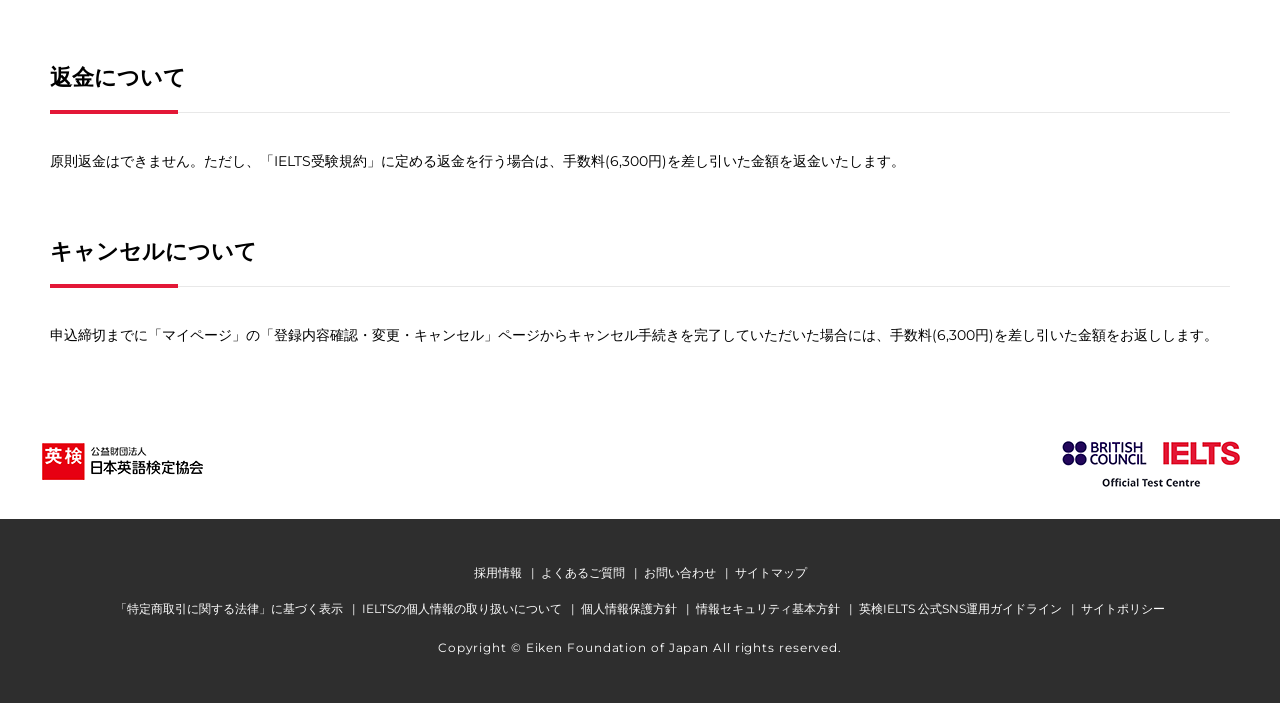Determine the bounding box coordinates of the clickable element to achieve the following action: 'go to BRITISH COUNCIL website'. Provide the coordinates as four float values between 0 and 1, formatted as [left, top, right, bottom].

[0.83, 0.627, 0.969, 0.693]